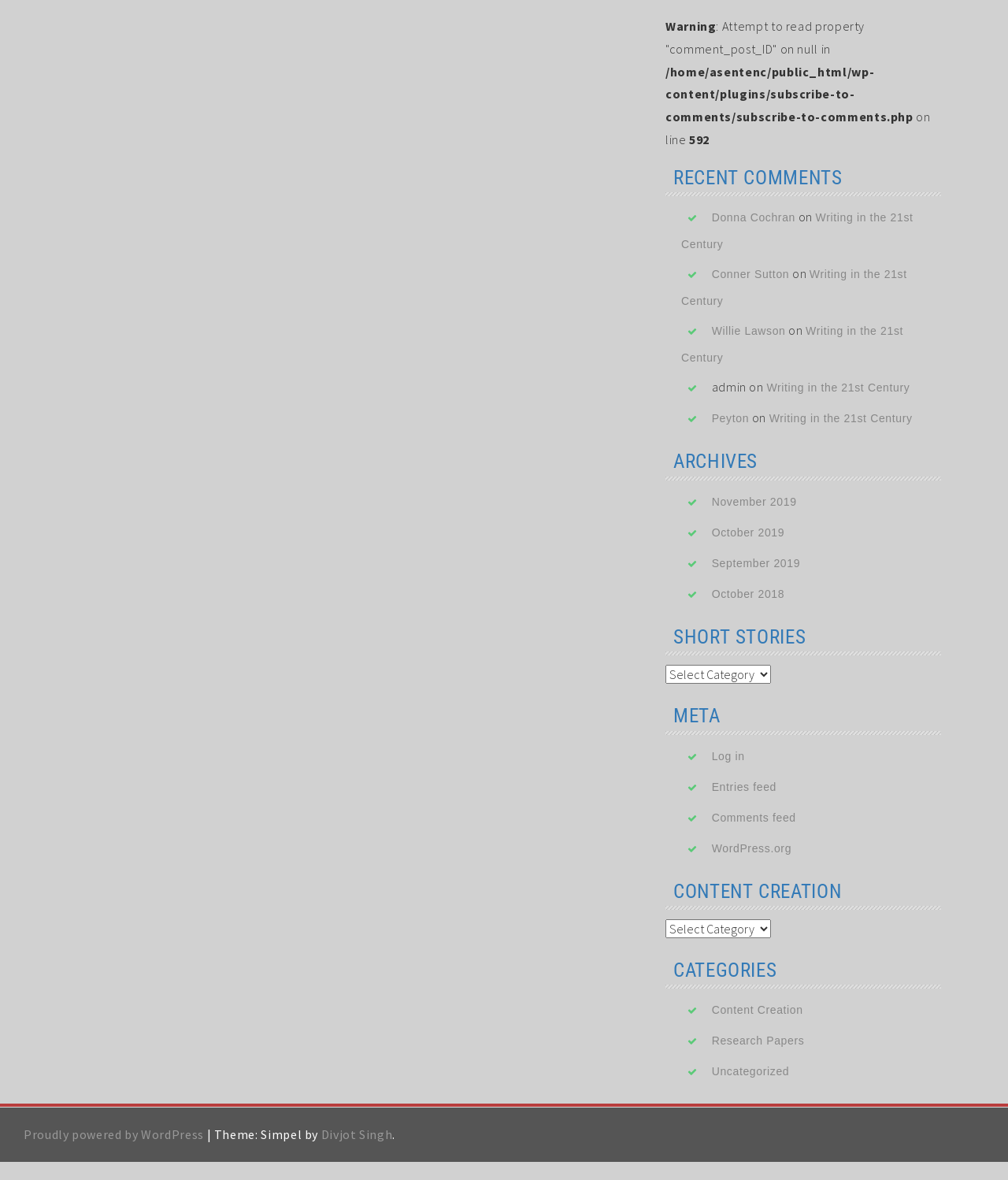Pinpoint the bounding box coordinates of the element you need to click to execute the following instruction: "Read 'Writing in the 21st Century' by 'Donna Cochran'". The bounding box should be represented by four float numbers between 0 and 1, in the format [left, top, right, bottom].

[0.676, 0.179, 0.906, 0.213]